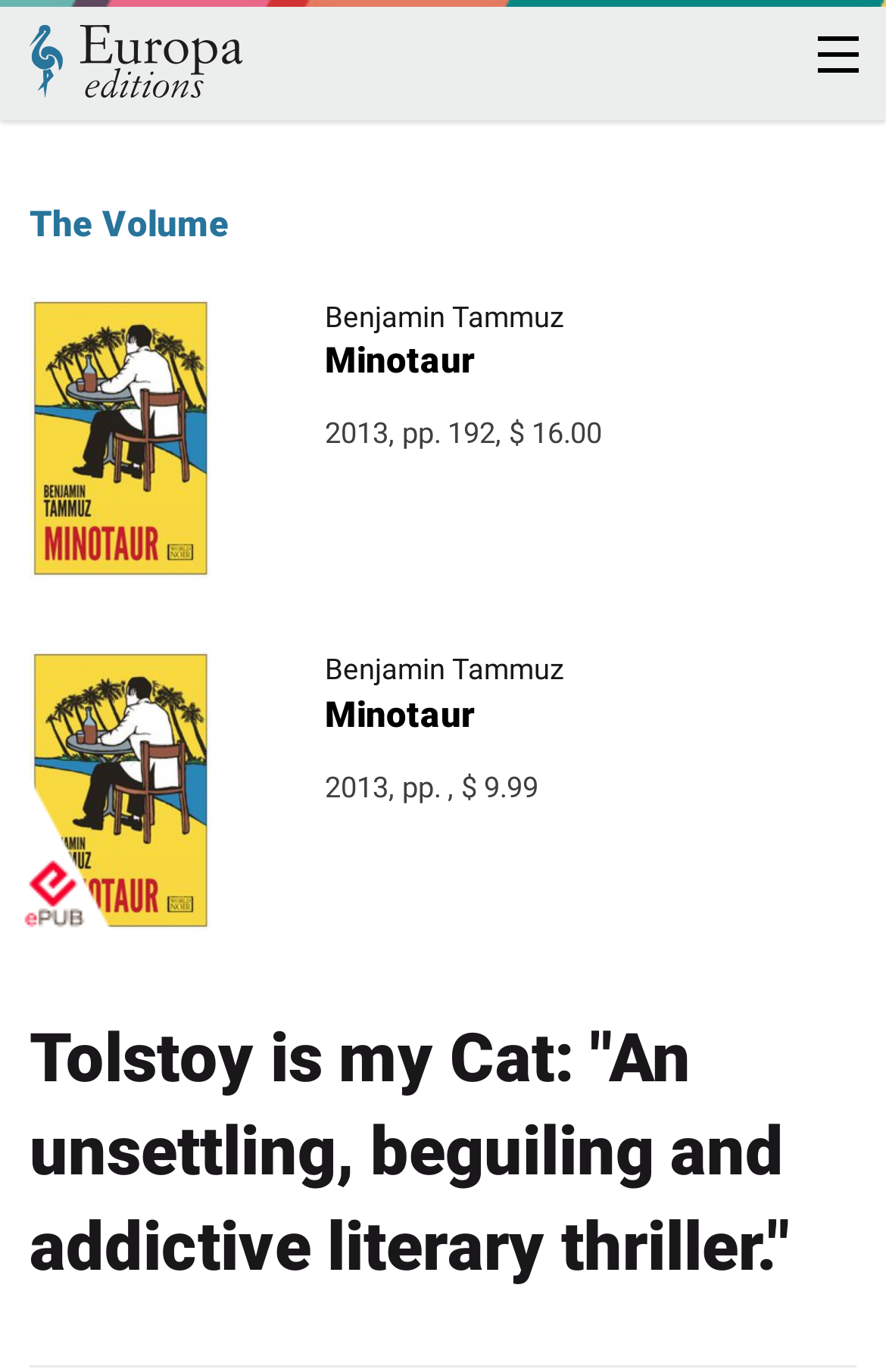Find the coordinates for the bounding box of the element with this description: "name="search[q]" placeholder="Search"".

[0.0, 0.092, 0.8, 0.158]